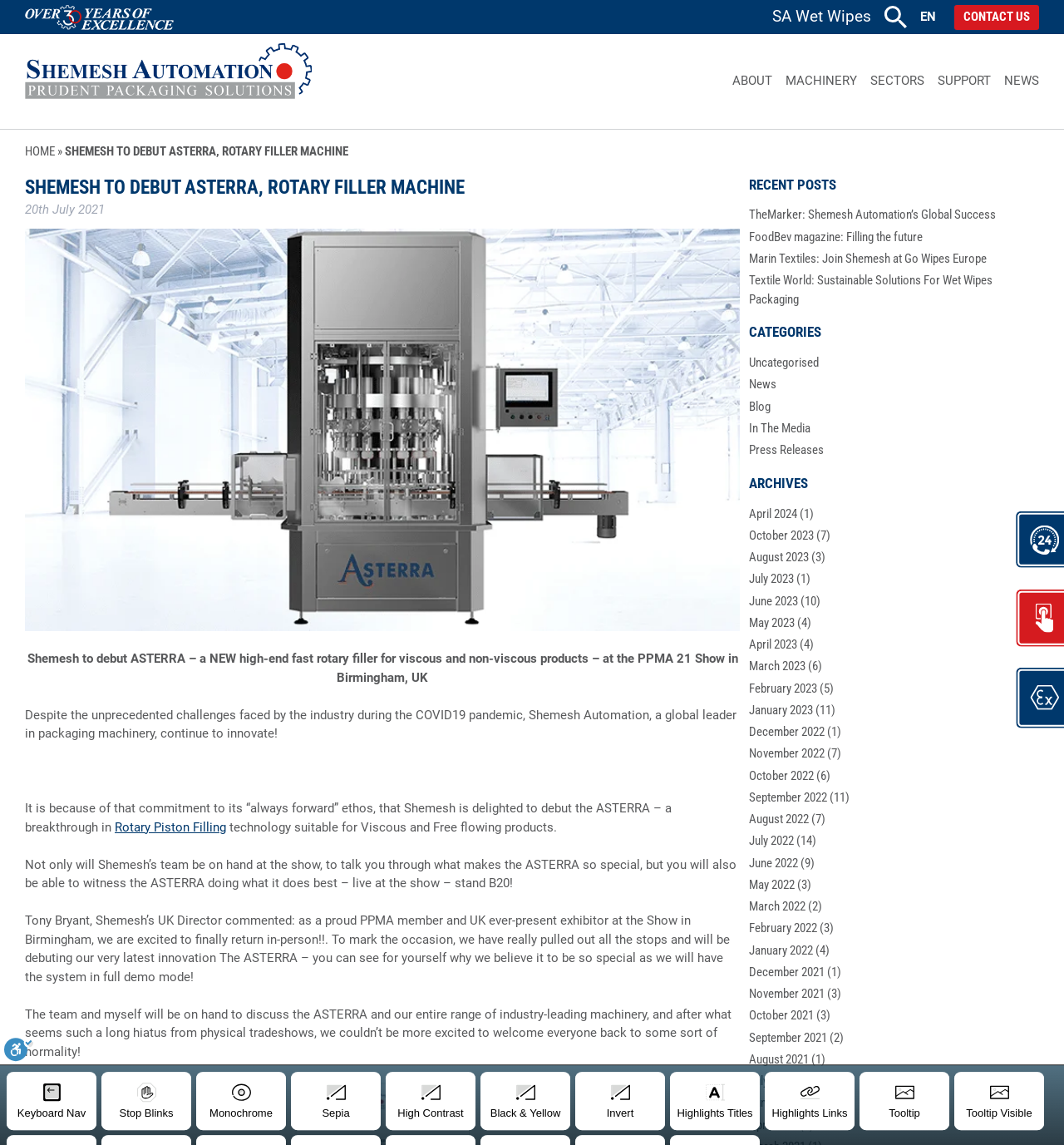Identify the bounding box for the element characterized by the following description: "April 2021".

[0.704, 0.976, 0.75, 0.989]